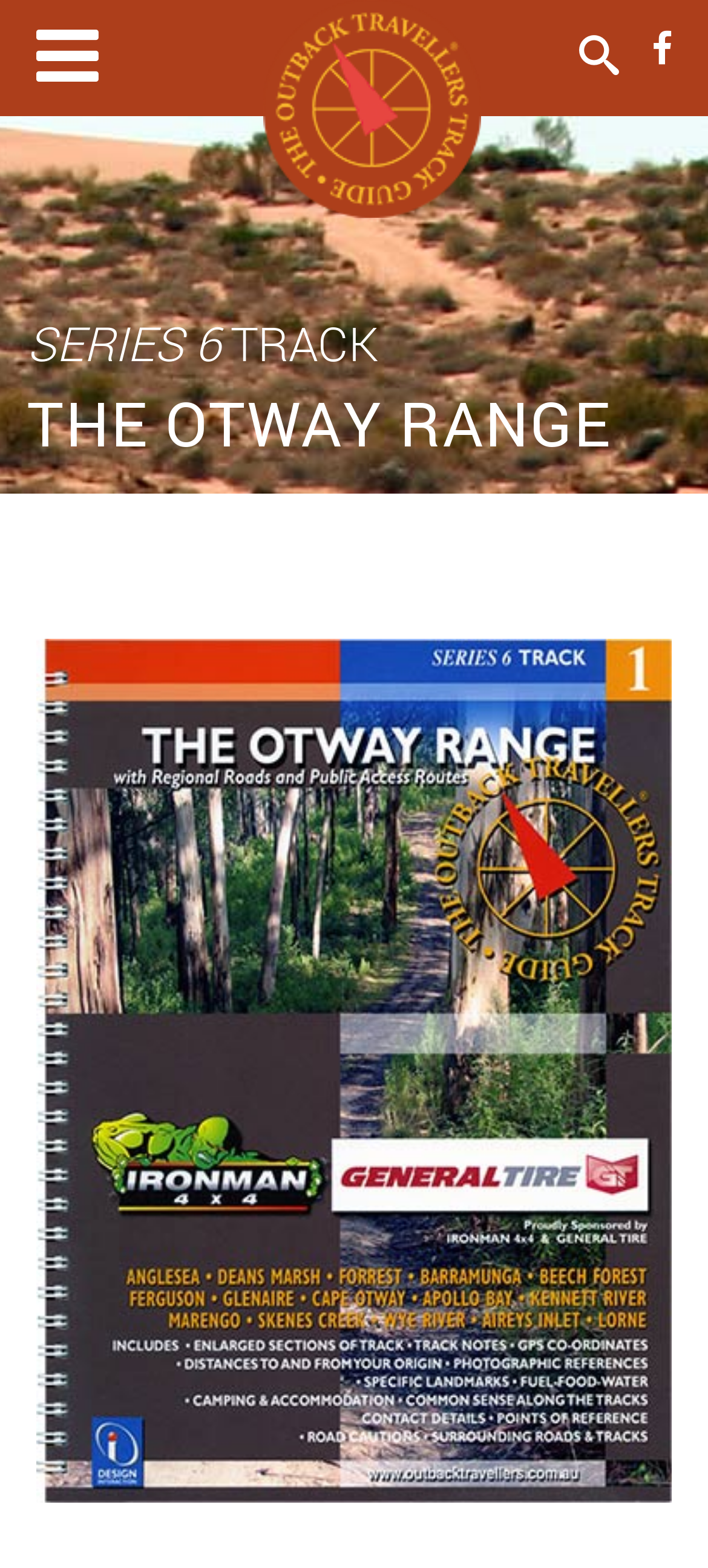Determine the title of the webpage and give its text content.

THE OTWAY RANGE